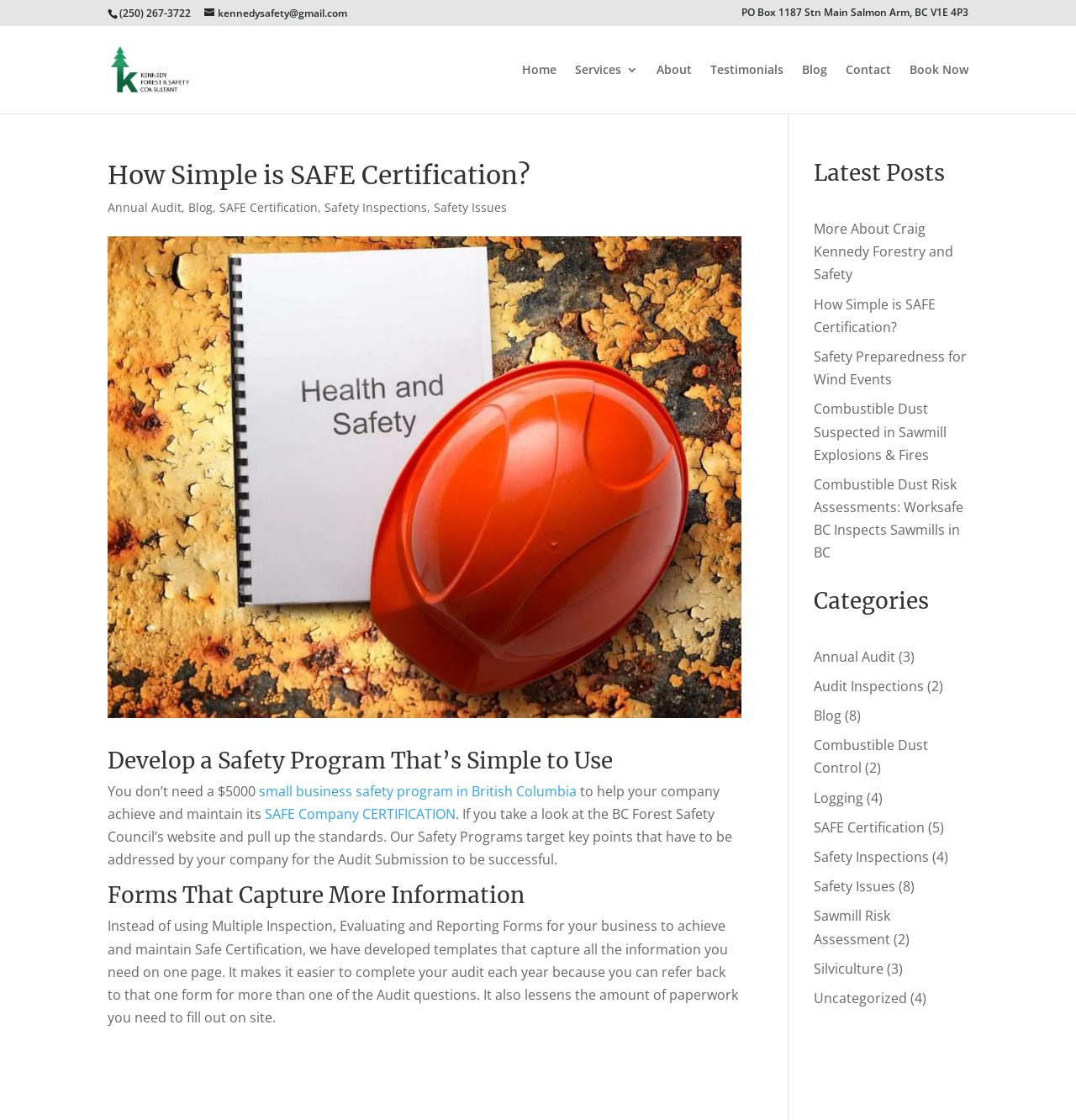What is the phone number of Kennedy Forest & Safety Consultant?
Using the visual information, reply with a single word or short phrase.

(250) 267-3722